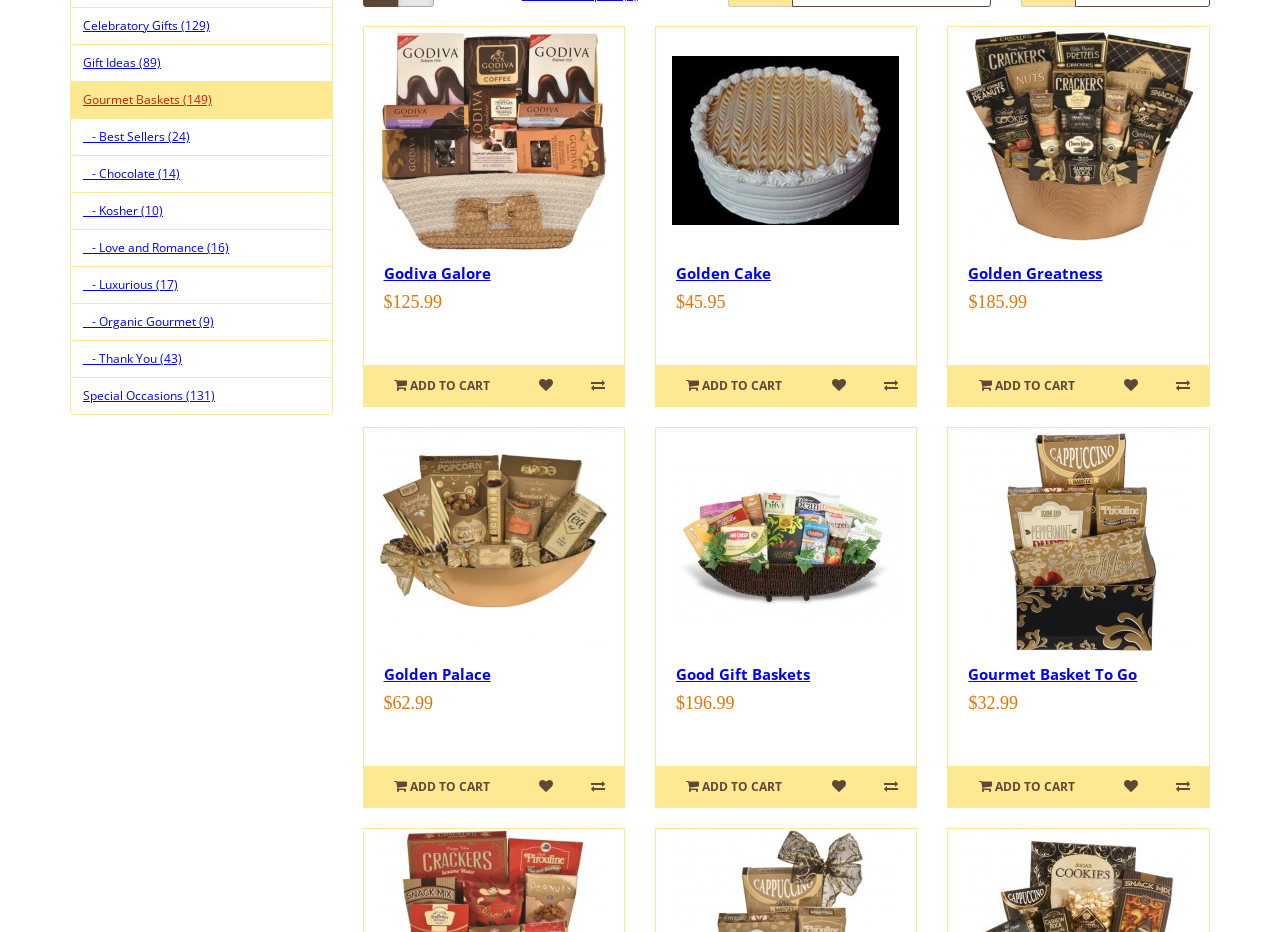Provide the bounding box coordinates of the UI element that matches the description: "Gourmet Basket To Go".

[0.757, 0.713, 0.889, 0.734]